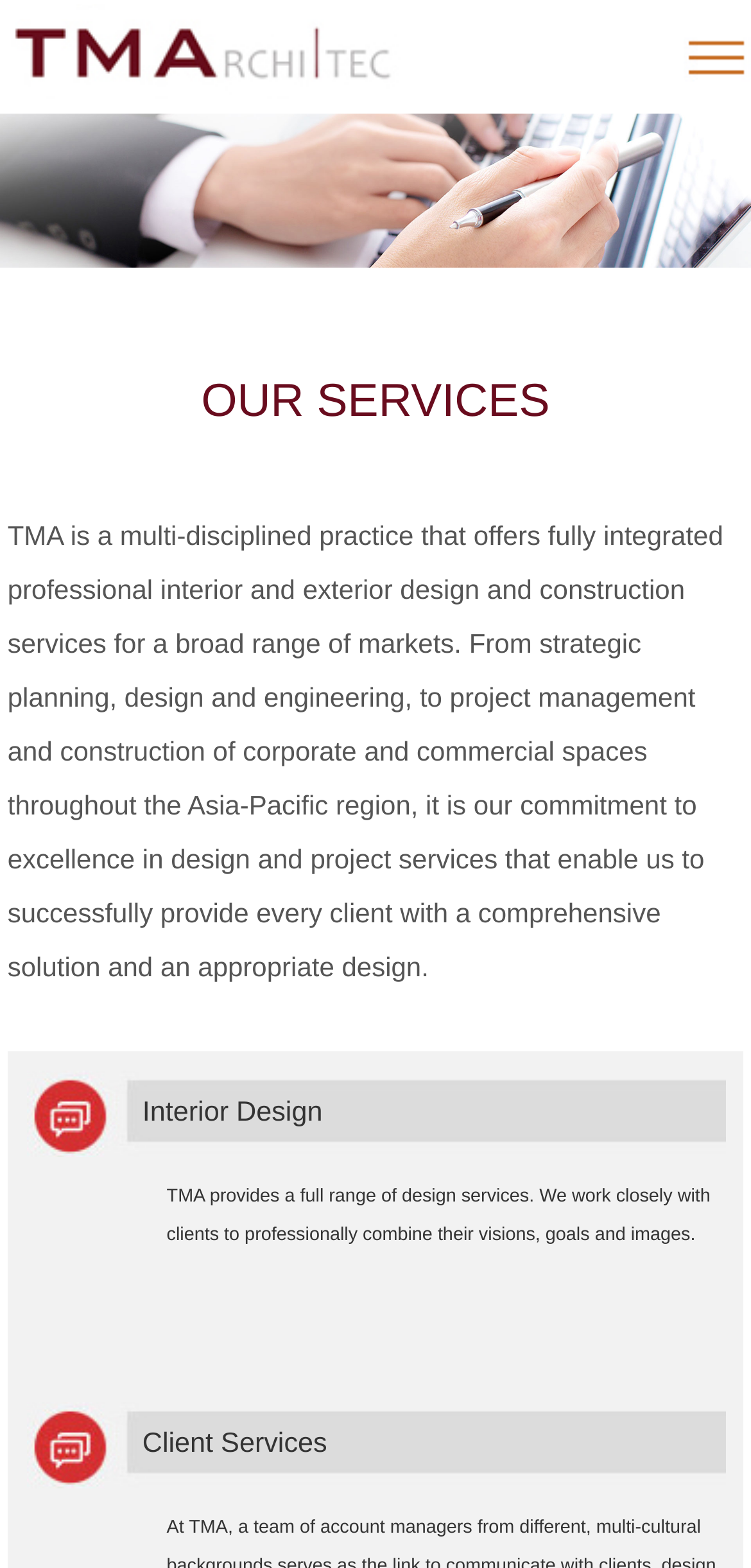Please find the bounding box coordinates (top-left x, top-left y, bottom-right x, bottom-right y) in the screenshot for the UI element described as follows: Interior Design

[0.036, 0.683, 0.967, 0.738]